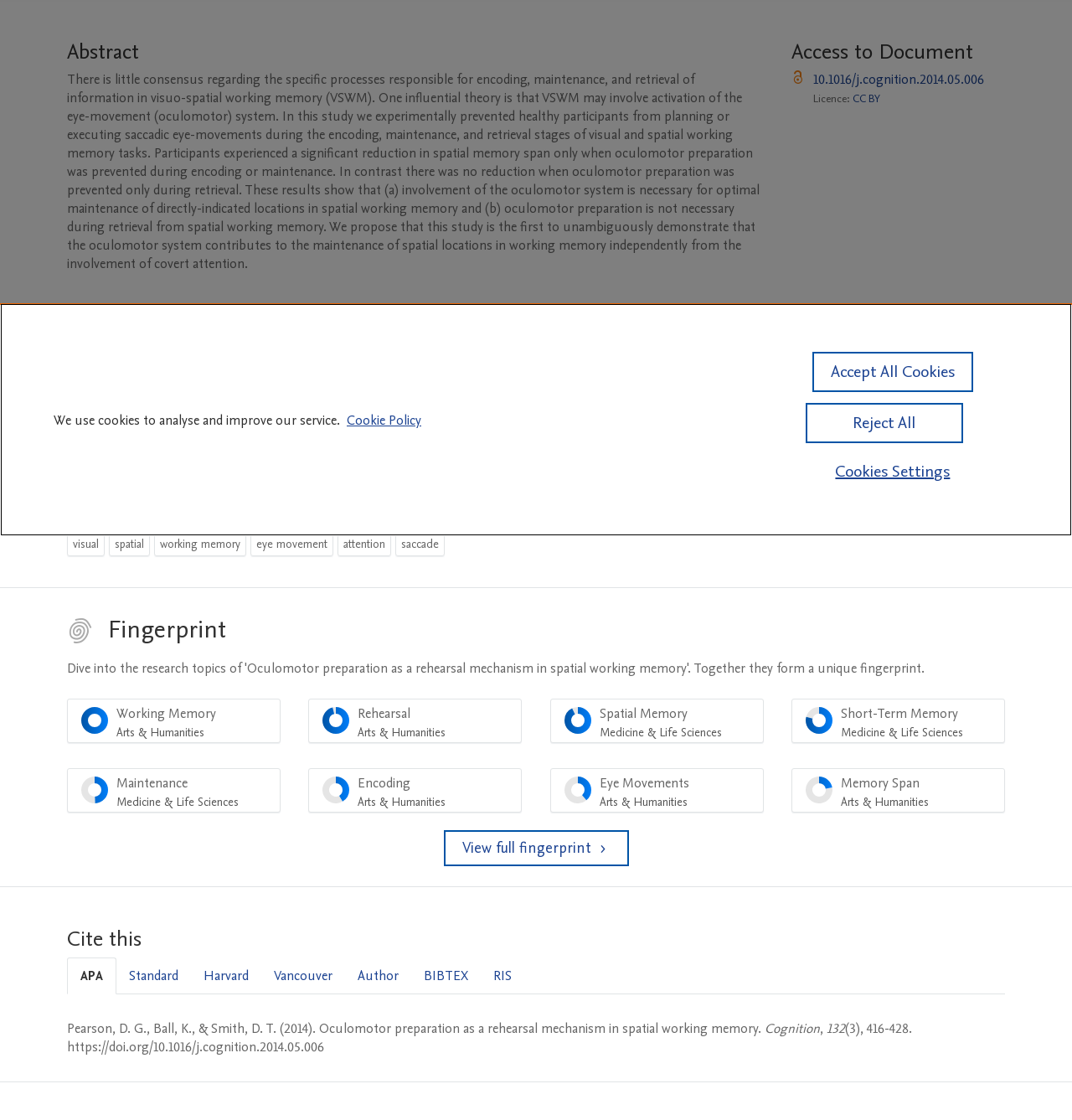Identify the bounding box for the given UI element using the description provided. Coordinates should be in the format (top-left x, top-left y, bottom-right x, bottom-right y) and must be between 0 and 1. Here is the description: Rehearsal Arts & Humanities 96%

[0.288, 0.624, 0.487, 0.664]